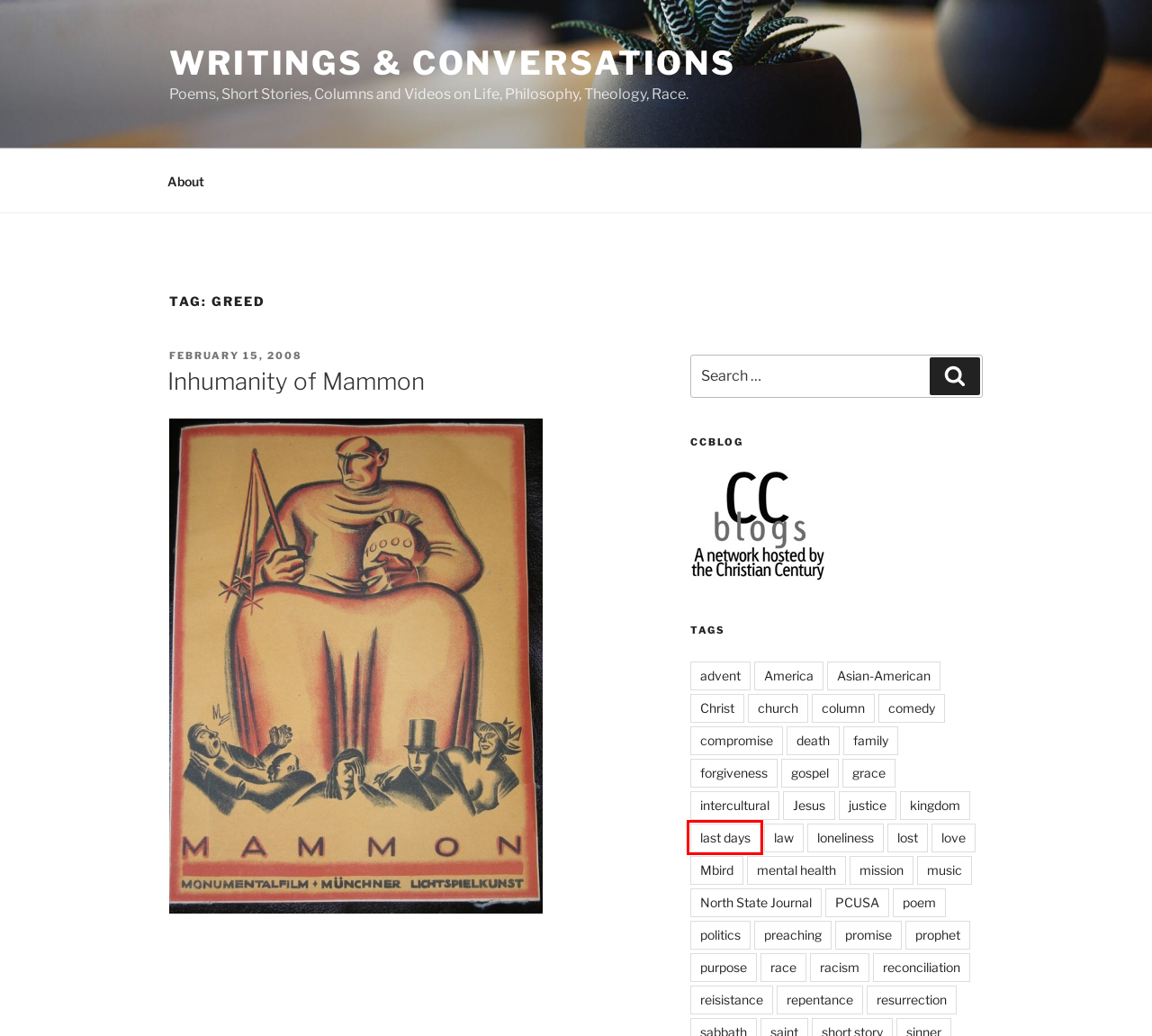Inspect the screenshot of a webpage with a red rectangle bounding box. Identify the webpage description that best corresponds to the new webpage after clicking the element inside the bounding box. Here are the candidates:
A. About - Writings & Conversations
B. reconciliation Archives - Writings & Conversations
C. intercultural Archives - Writings & Conversations
D. repentance Archives - Writings & Conversations
E. last days Archives - Writings & Conversations
F. PCUSA Archives - Writings & Conversations
G. preaching Archives - Writings & Conversations
H. church Archives - Writings & Conversations

E